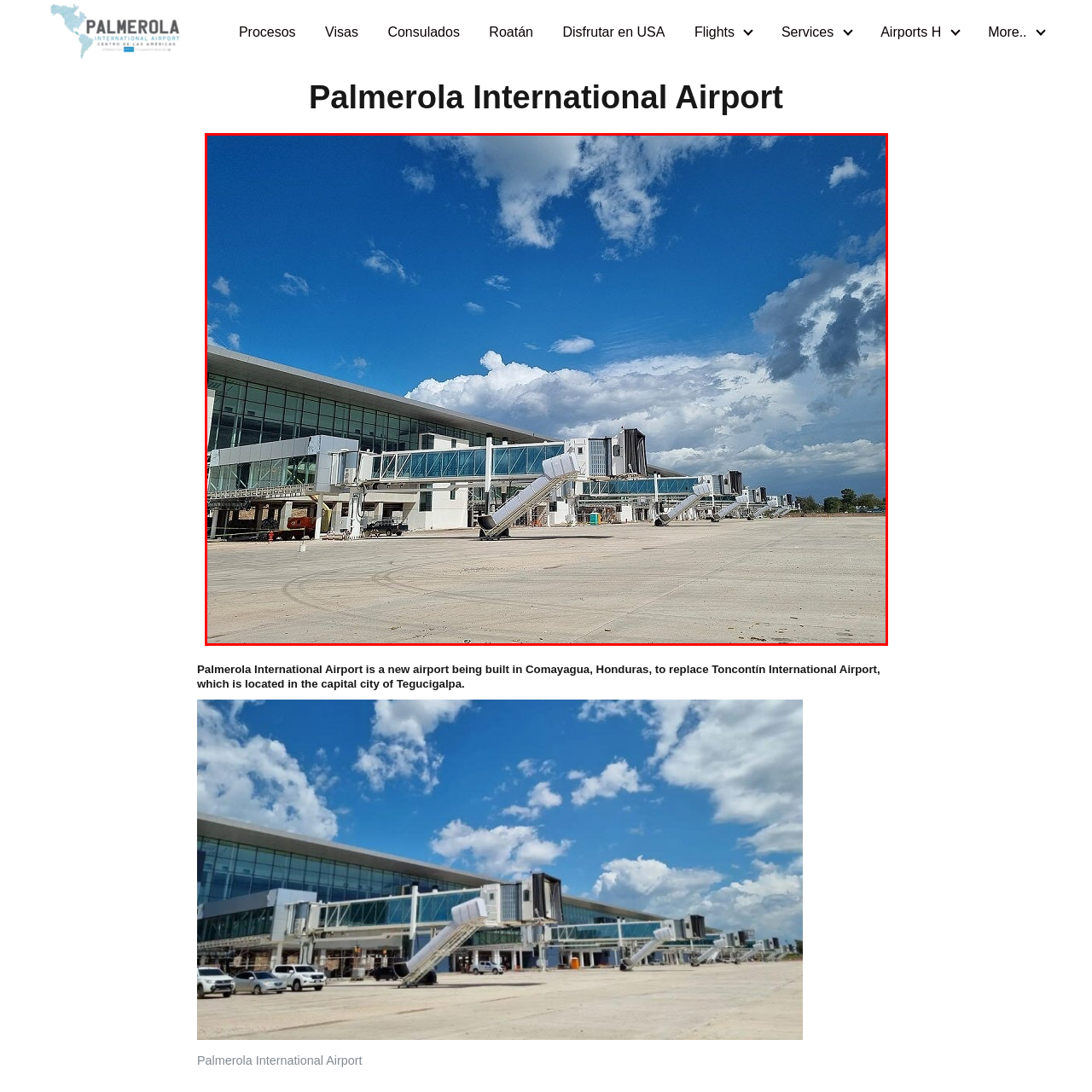What is the significance of the airport's new infrastructure?
Examine the content inside the red bounding box in the image and provide a thorough answer to the question based on that visual information.

The caption states that the airport is designed to replace the older Toncontín International Airport, and its new infrastructure is meant to enhance the travel experience in the region, implying that the new infrastructure is intended to provide a better and more modern travel experience for passengers.